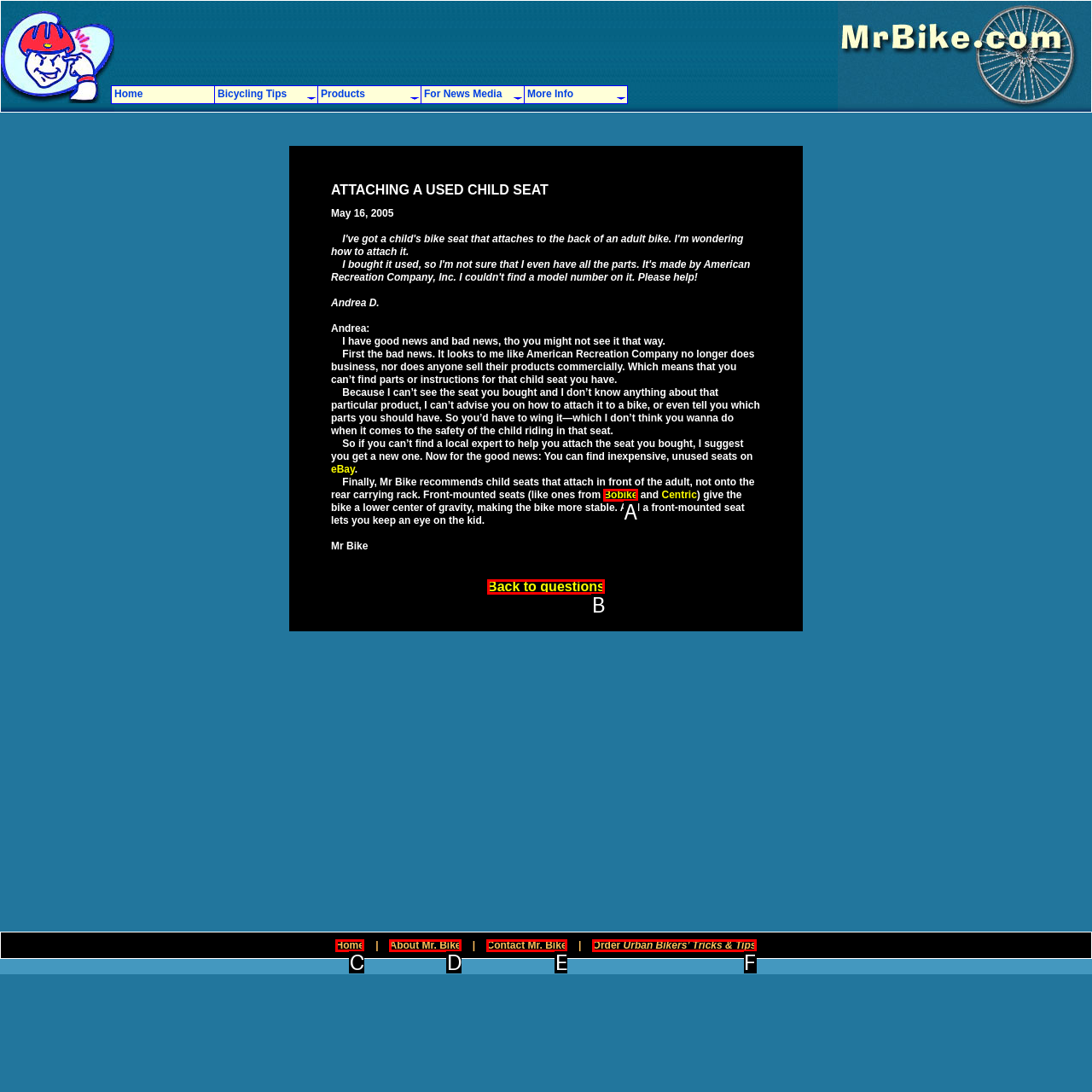Identify the HTML element that corresponds to the description: Sign In
Provide the letter of the matching option from the given choices directly.

None